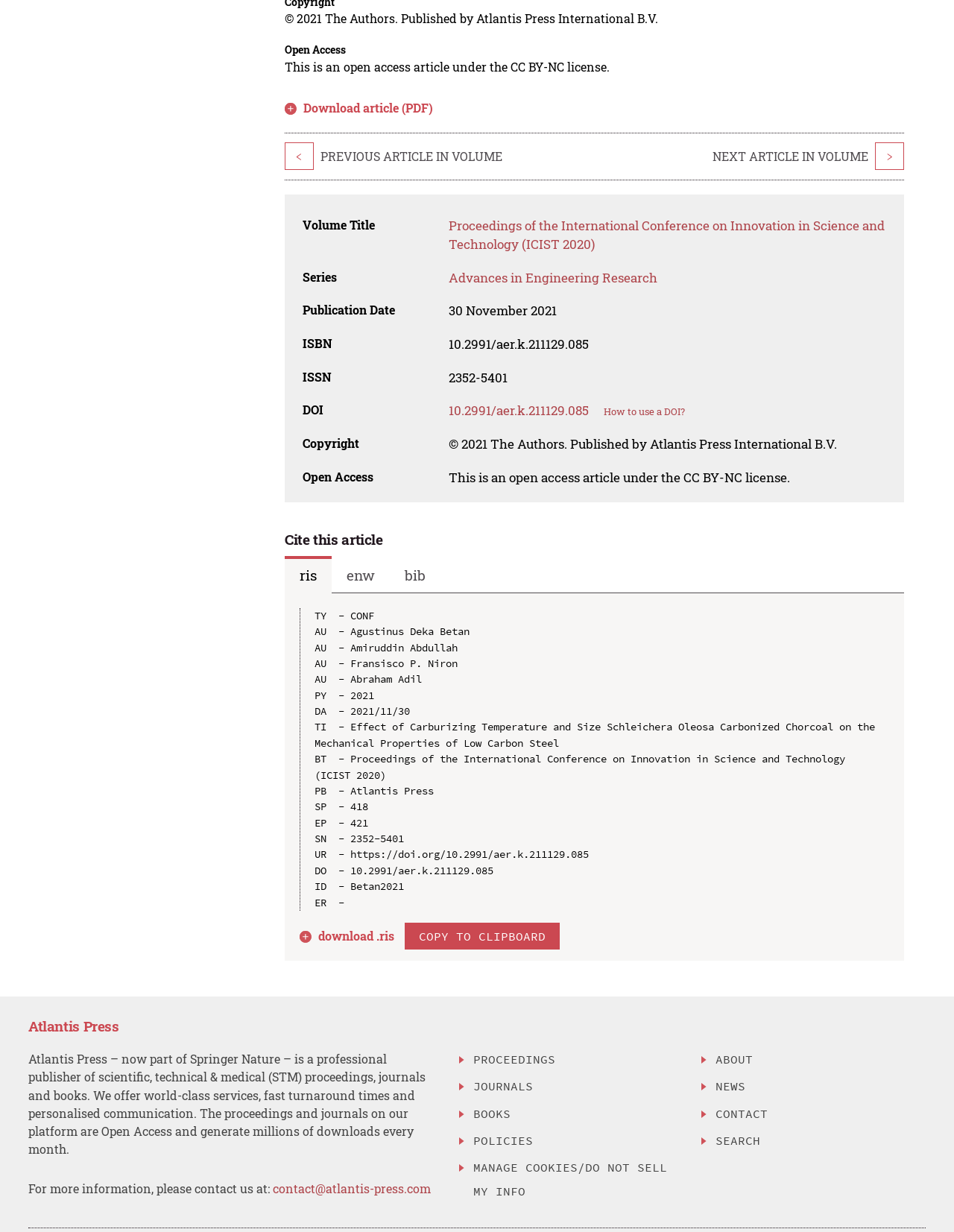Look at the image and give a detailed response to the following question: What is the name of the publisher of the article?

I found the name of the publisher by looking at the text 'Published by Atlantis Press International B.V.' which appears to be a statement about the article's publisher.